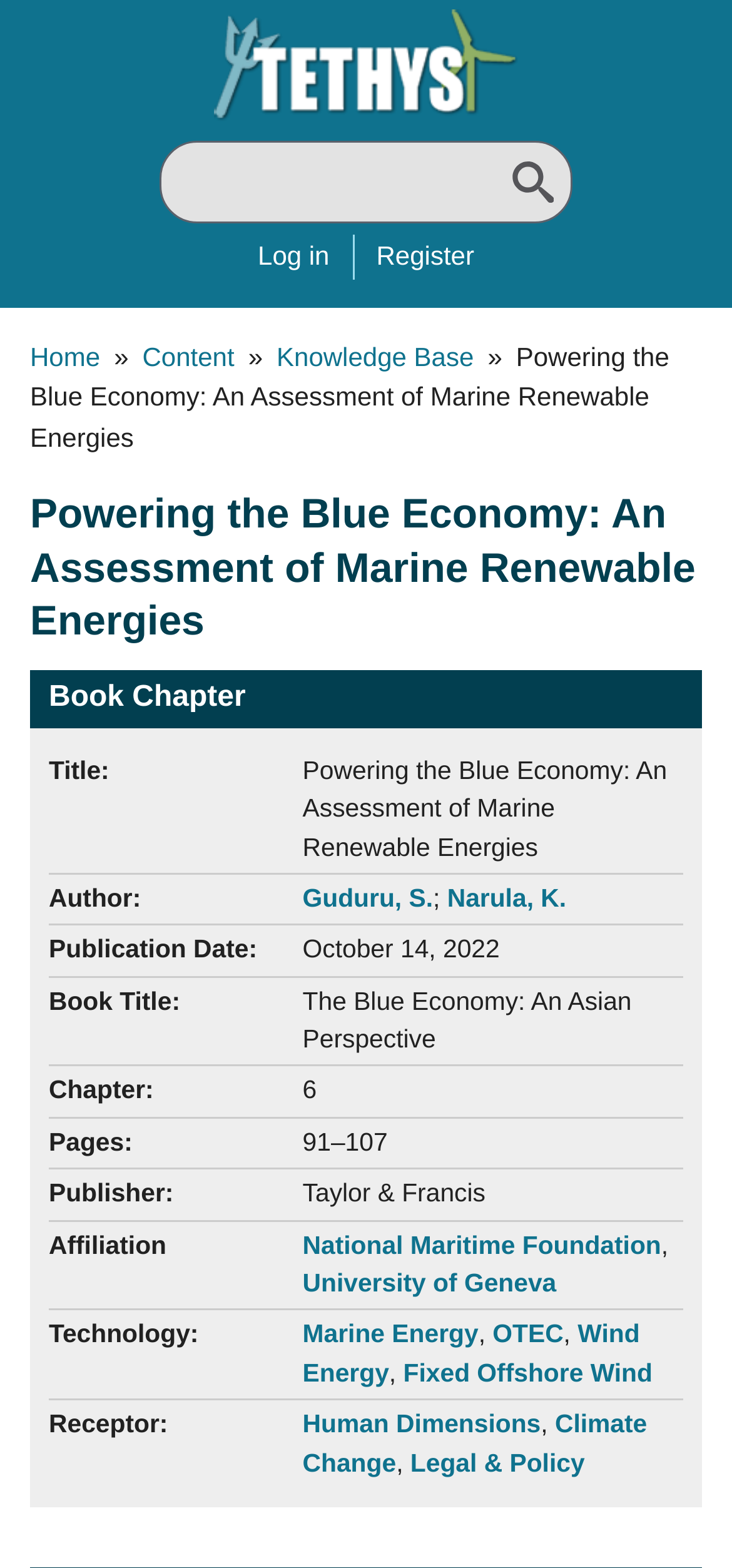Identify and generate the primary title of the webpage.

Powering the Blue Economy: An Assessment of Marine Renewable Energies